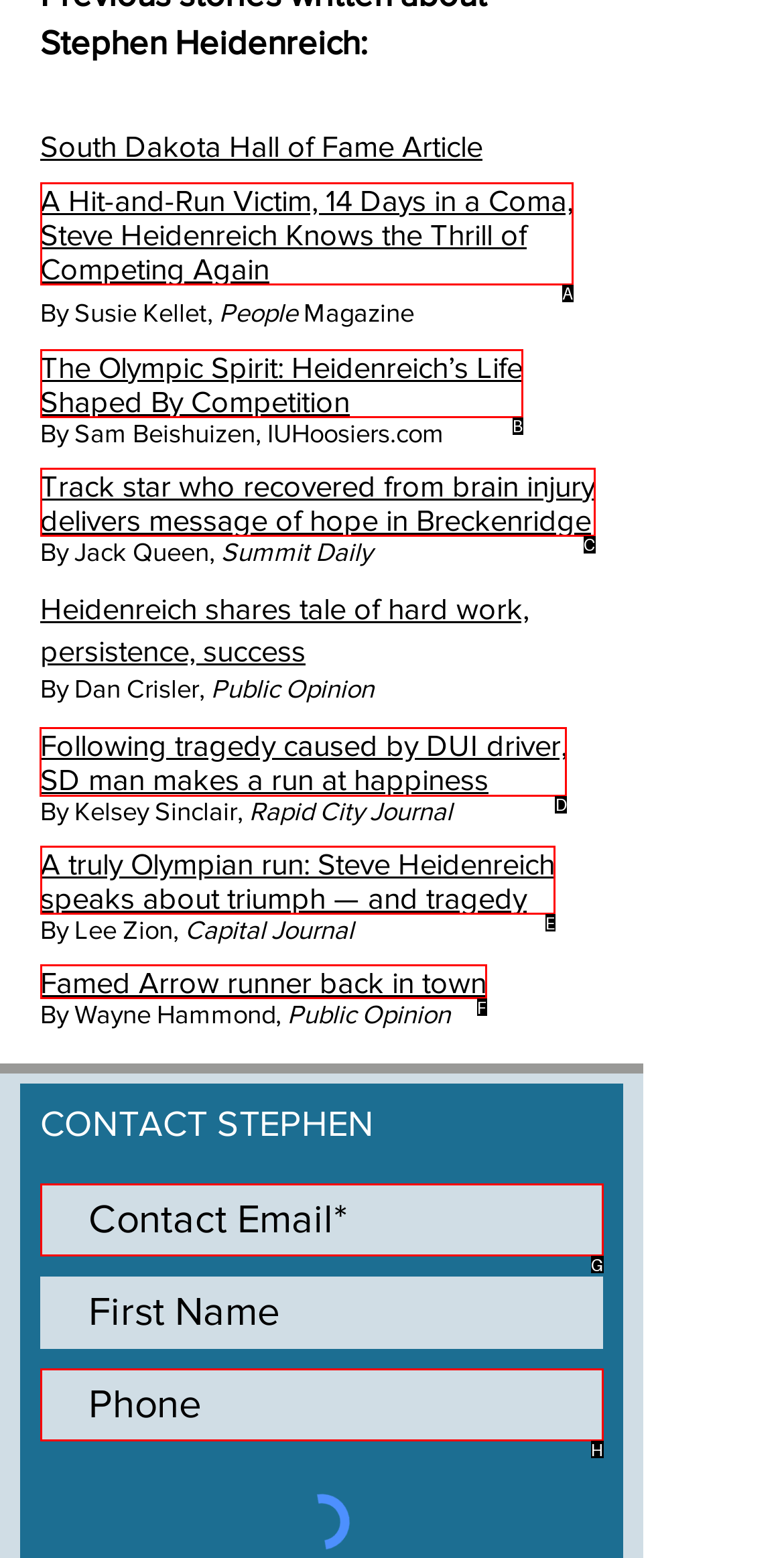Select the HTML element that should be clicked to accomplish the task: Read the article 'Following tragedy caused by DUI driver, SD man makes a run at happiness' Reply with the corresponding letter of the option.

D